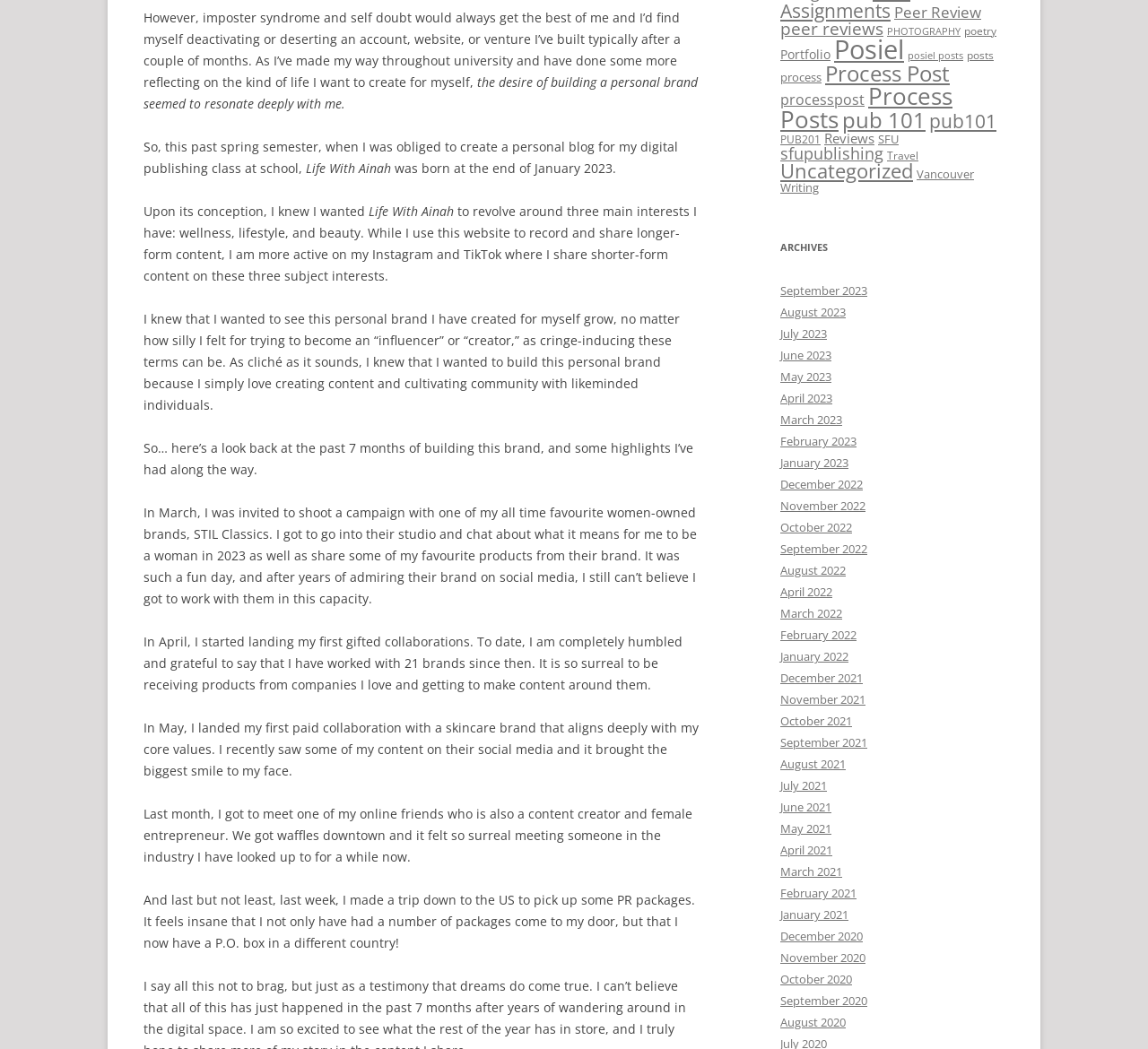Highlight the bounding box of the UI element that corresponds to this description: "December 2022".

[0.68, 0.454, 0.752, 0.47]